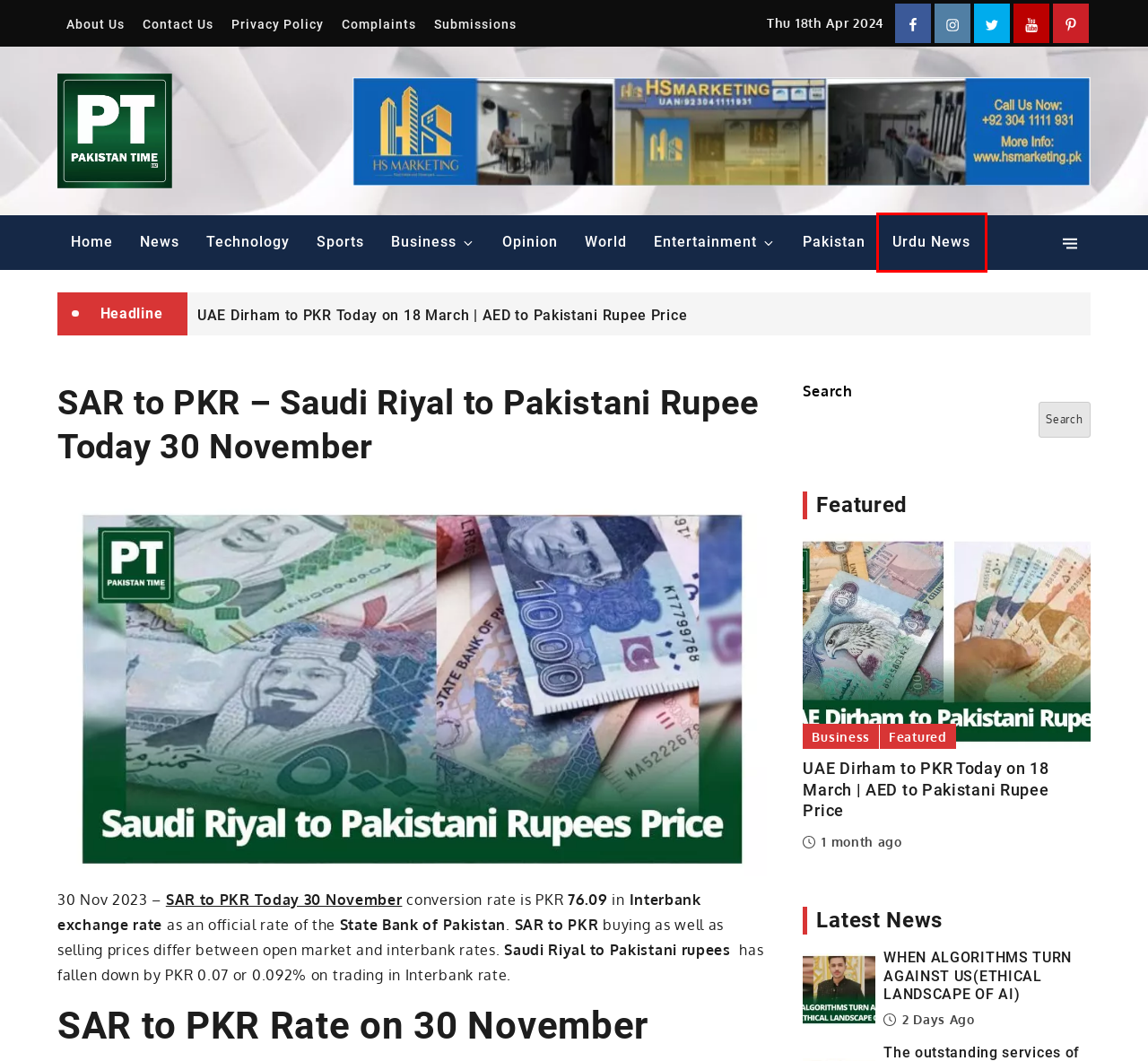Given a webpage screenshot featuring a red rectangle around a UI element, please determine the best description for the new webpage that appears after the element within the bounding box is clicked. The options are:
A. Opinion - Pakistan Time Global | Latest News, Updates, And Entertainment.
B. Pakistan Time HD | Latest Urdu News | Breaking News
C. Complaints - Pakistan Time Global | Latest News, Updates, And Entertainment.
D. Privacy Policy - Pakistan Time Global | Latest News, Updates, And Entertainment.
E. News - Pakistan Time Global | Latest News, Updates, And Entertainment.
F. Pakistan - Pakistan Time Global | Latest News, Updates, And Entertainment.
G. Technology - Pakistan Time Global | Latest News, Updates, And Entertainment.
H. Featured - Pakistan Time Global | Latest News, Updates, And Entertainment.

B